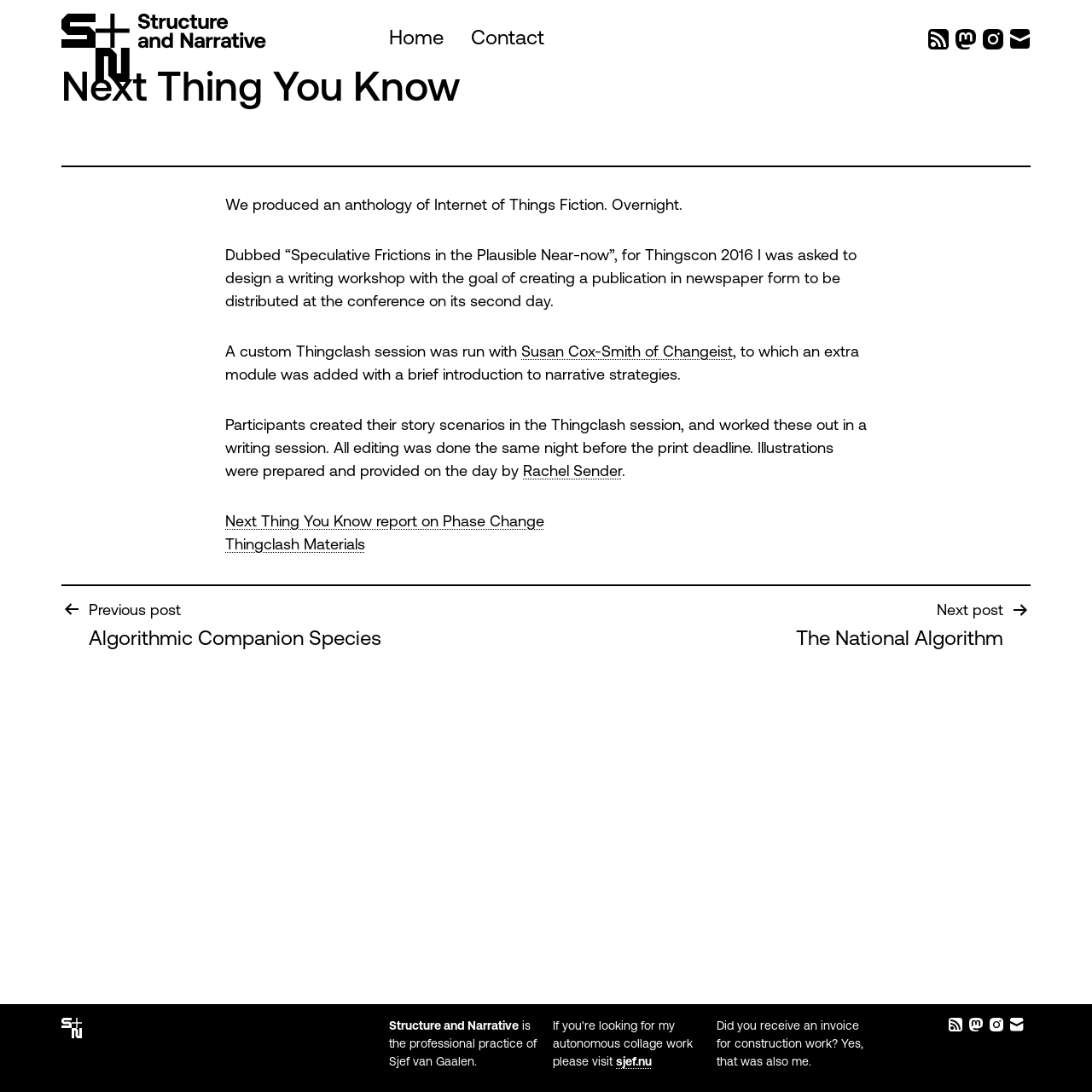Determine the bounding box coordinates for the region that must be clicked to execute the following instruction: "Visit the author's professional website".

[0.564, 0.967, 0.597, 0.979]